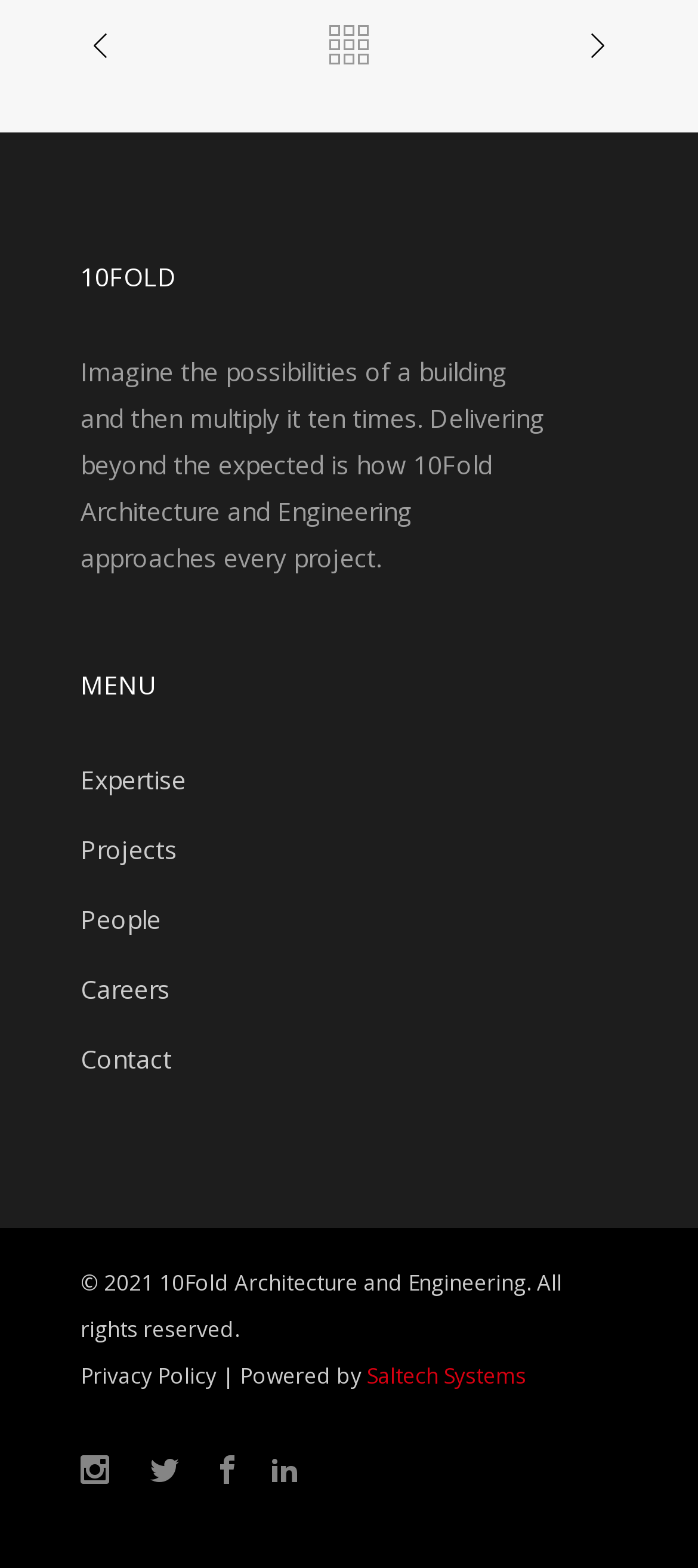What is the name of the company that powered the website?
Refer to the screenshot and respond with a concise word or phrase.

Saltech Systems